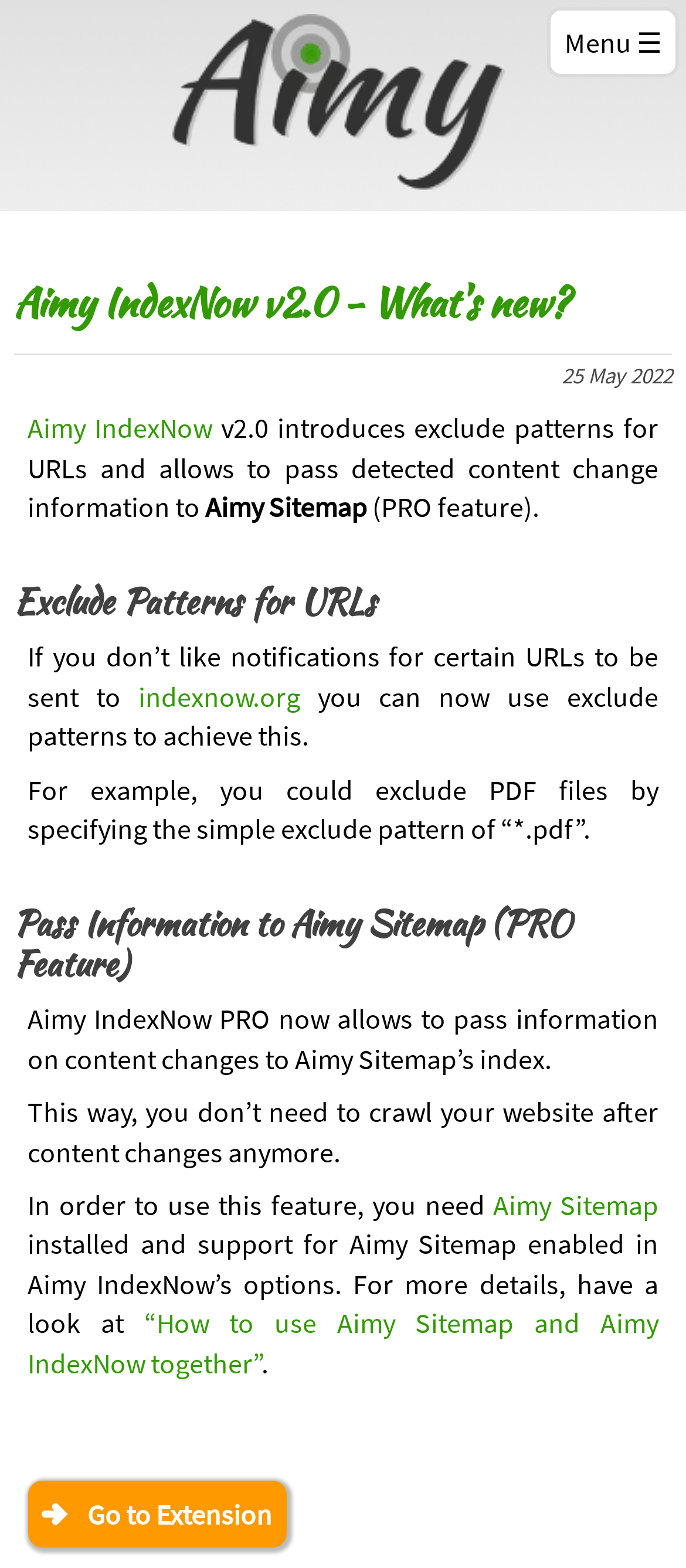Generate a thorough description of the webpage.

The webpage is about Aimy IndexNow v2.0, a software that provides features for indexing and sitemap management. At the top, there is a logo image and a link to the main page. Below the logo, there is a heading that matches the title of the webpage, "Aimy IndexNow v2.0 - What's new?".

The main content of the webpage is divided into sections, each with a heading and descriptive text. The first section describes the new features of Aimy IndexNow v2.0, including exclude patterns for URLs and the ability to pass detected content change information to Aimy Sitemap, a PRO feature.

Below this section, there are two subheadings: "Exclude Patterns for URLs" and "Pass Information to Aimy Sitemap (PRO Feature)". The first subheading explains how to use exclude patterns to prevent notifications for certain URLs, with an example of excluding PDF files. The second subheading describes how Aimy IndexNow PRO allows passing information on content changes to Aimy Sitemap's index, eliminating the need for crawling the website after content changes.

At the bottom of the page, there are two links: one to the extension and another to a guide on how to use Aimy Sitemap and Aimy IndexNow together. On the top right corner, there is a button with a menu icon.